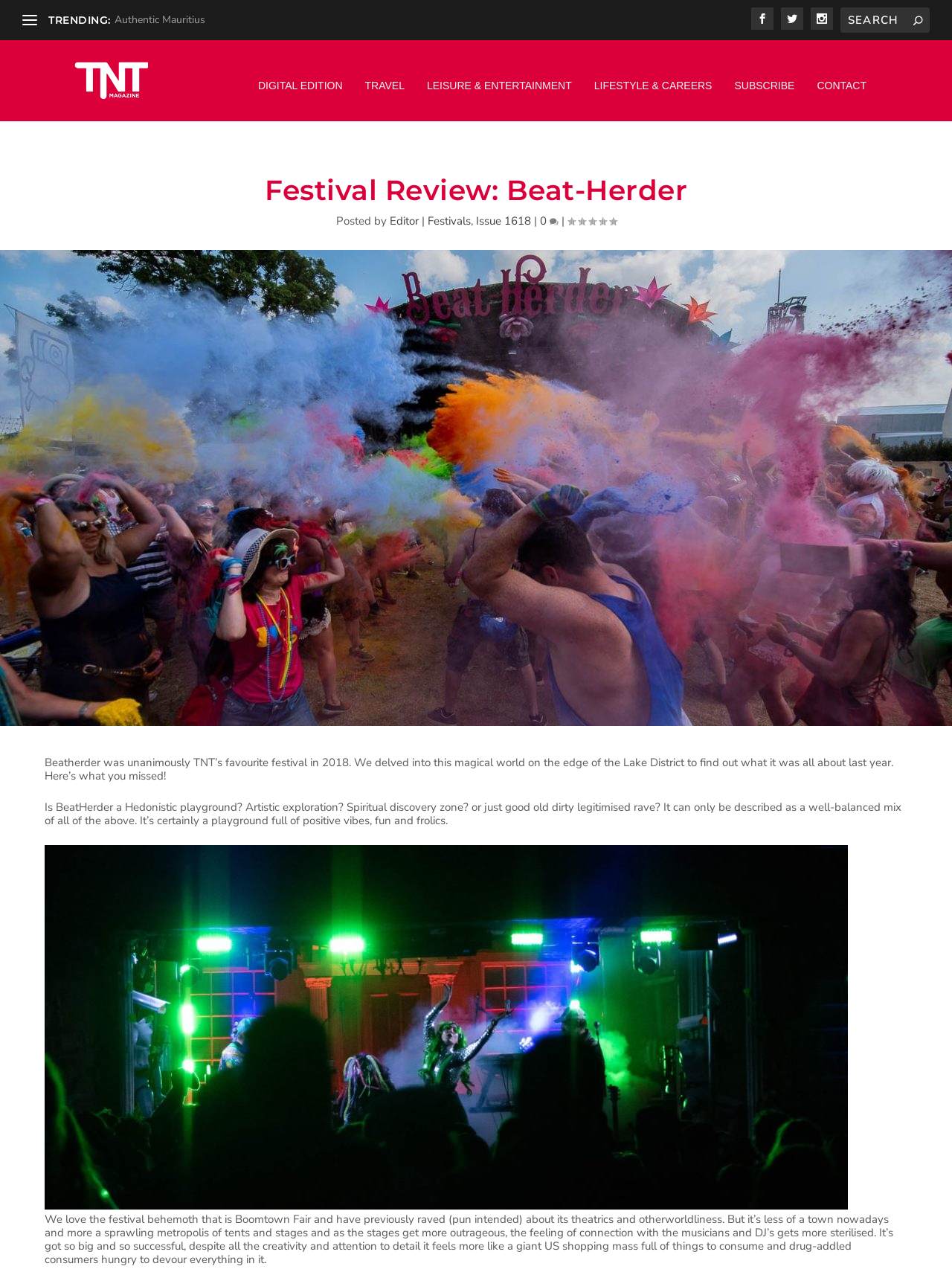Specify the bounding box coordinates of the area to click in order to follow the given instruction: "Subscribe to the magazine."

[0.771, 0.042, 0.835, 0.087]